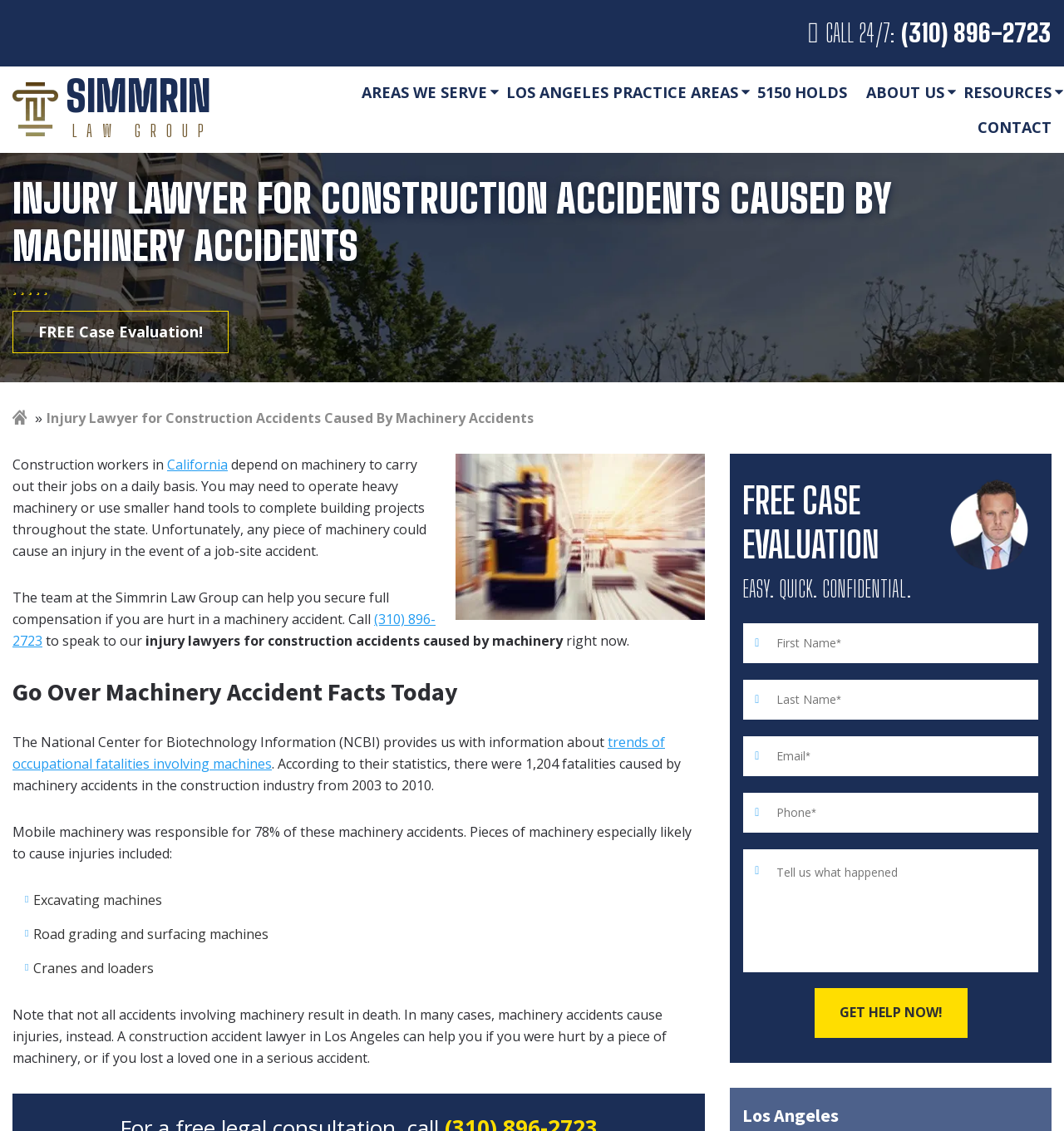Respond to the question below with a concise word or phrase:
What is the name of the law group that can help with construction accidents?

Simmrin Law Group